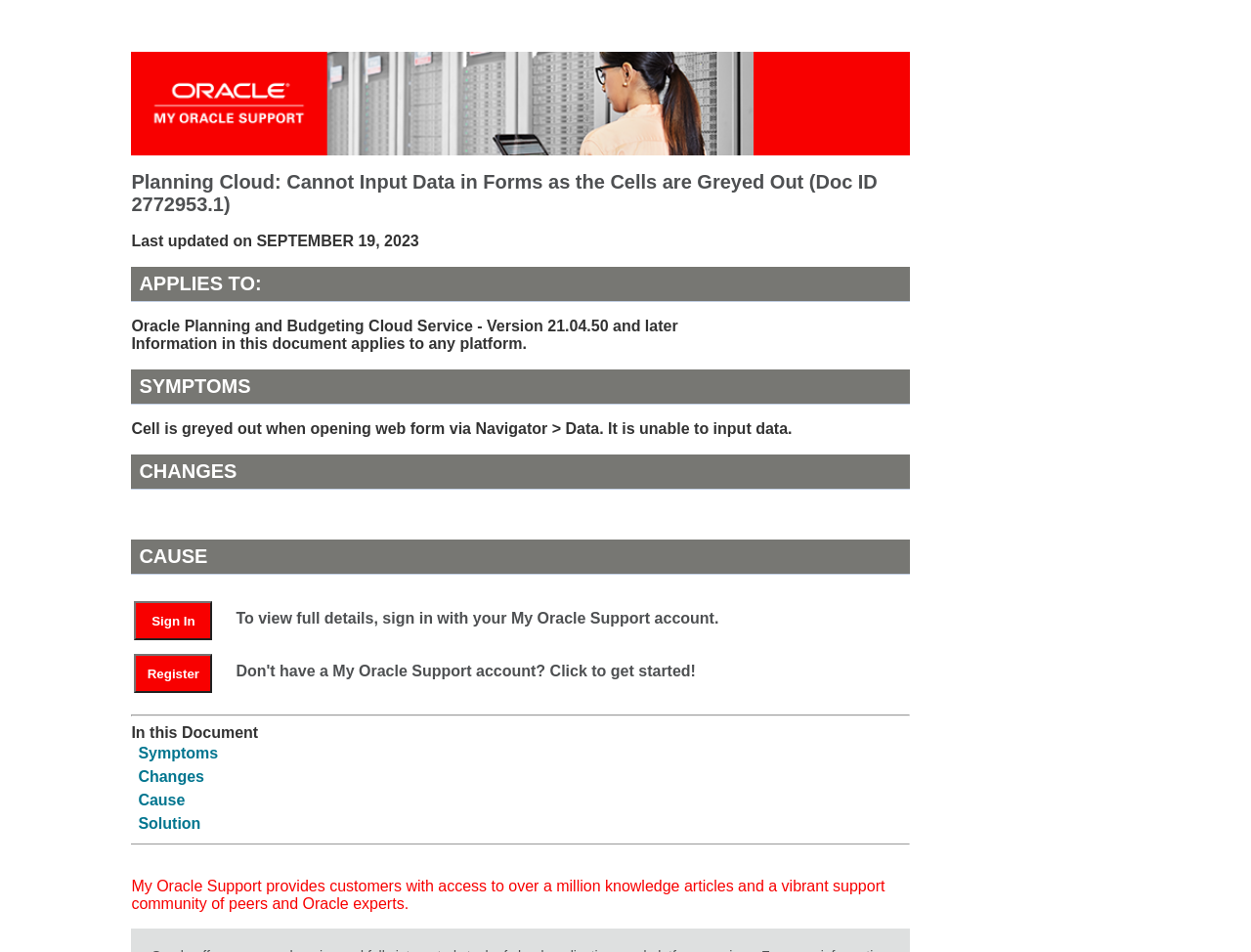Please give a short response to the question using one word or a phrase:
What is the purpose of My Oracle Support?

Access to knowledge articles and support community